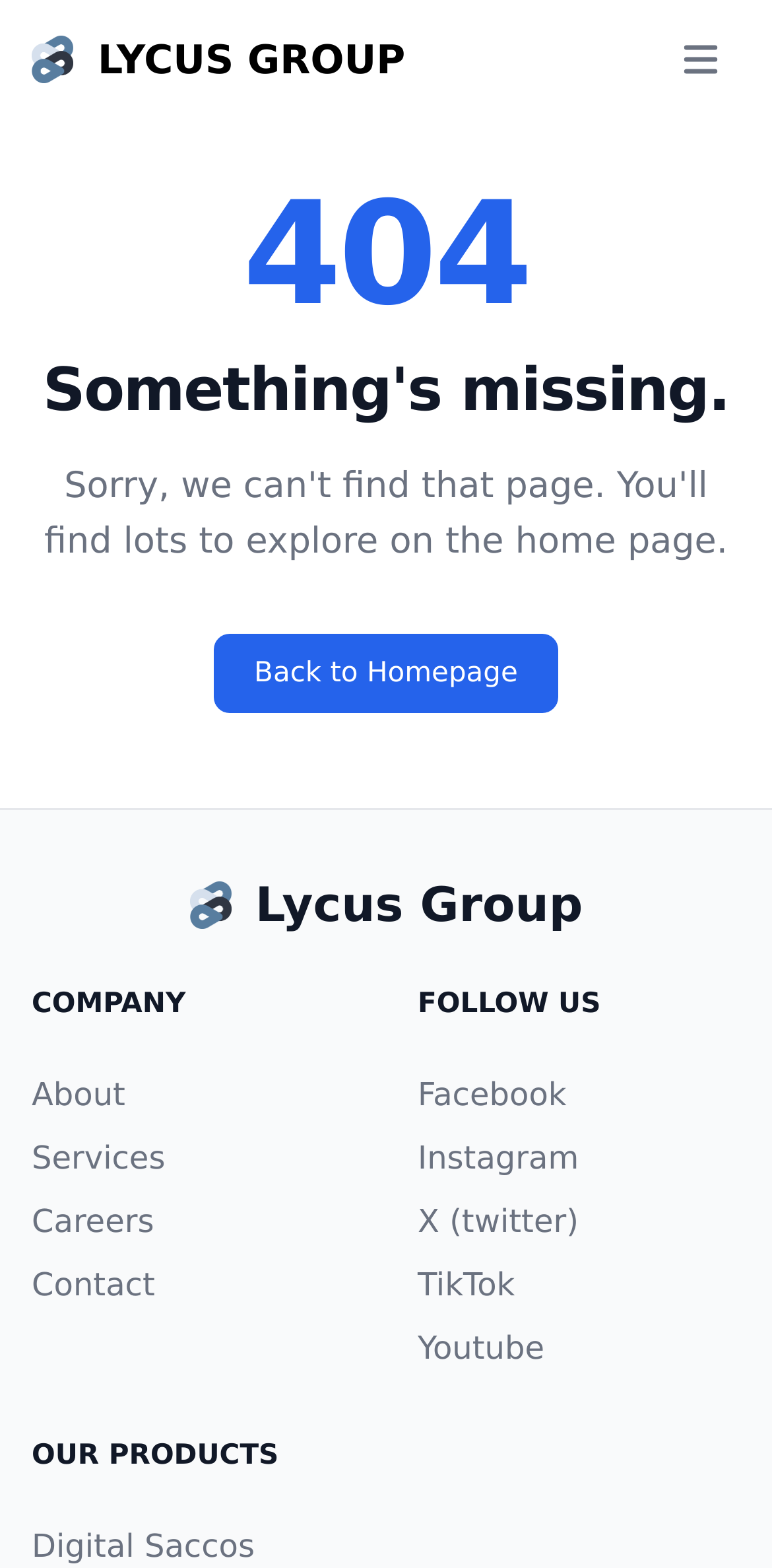Please identify the bounding box coordinates of the region to click in order to complete the task: "Follow on Facebook". The coordinates must be four float numbers between 0 and 1, specified as [left, top, right, bottom].

[0.541, 0.686, 0.734, 0.71]